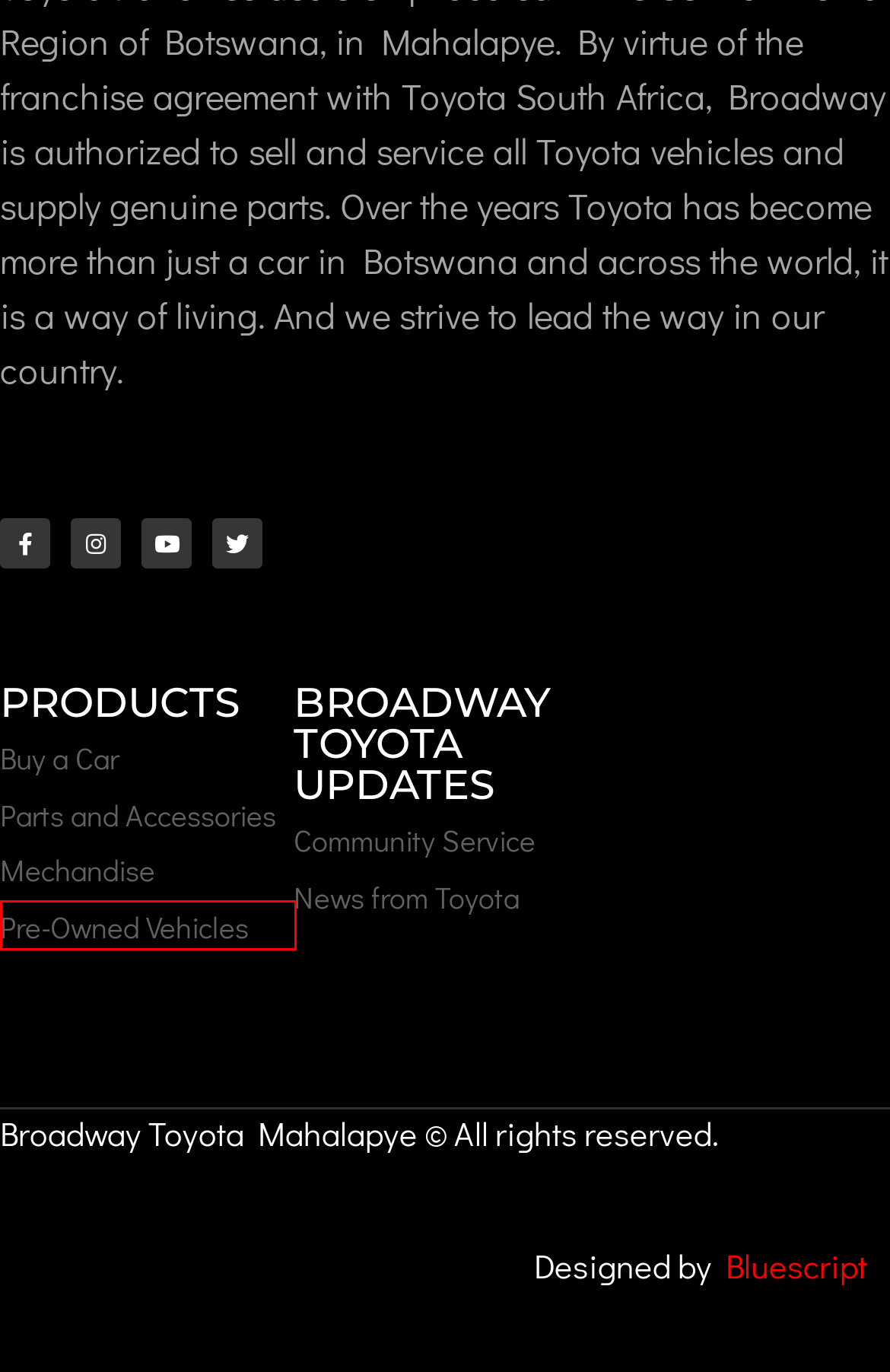Analyze the screenshot of a webpage that features a red rectangle bounding box. Pick the webpage description that best matches the new webpage you would see after clicking on the element within the red bounding box. Here are the candidates:
A. Merchandise – Broadway Toyota
B. Pre-Owned Vehicles – Broadway Toyota
C. Donations – Broadway Toyota
D. Quantum Panel Van – Broadway Toyota
E. COROLLA CROSS GR – Broadway Toyota
F. Land Cruiser 76 – Broadway Toyota
G. book – Broadway Toyota
H. Bluescript – e-Commerce,Web Design, Web Applications, Digital Marketing

B